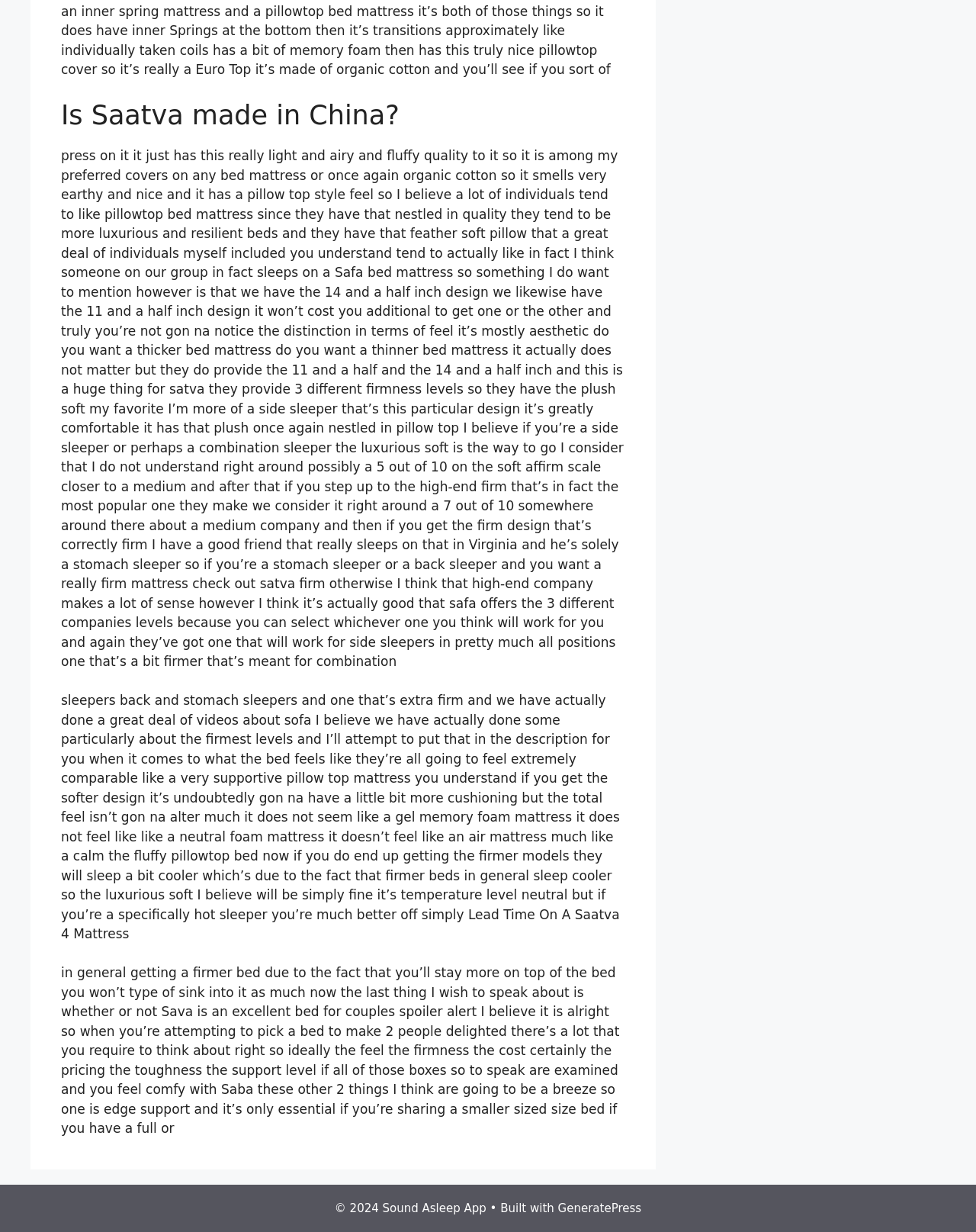Bounding box coordinates are specified in the format (top-left x, top-left y, bottom-right x, bottom-right y). All values are floating point numbers bounded between 0 and 1. Please provide the bounding box coordinate of the region this sentence describes: GeneratePress

[0.572, 0.975, 0.657, 0.986]